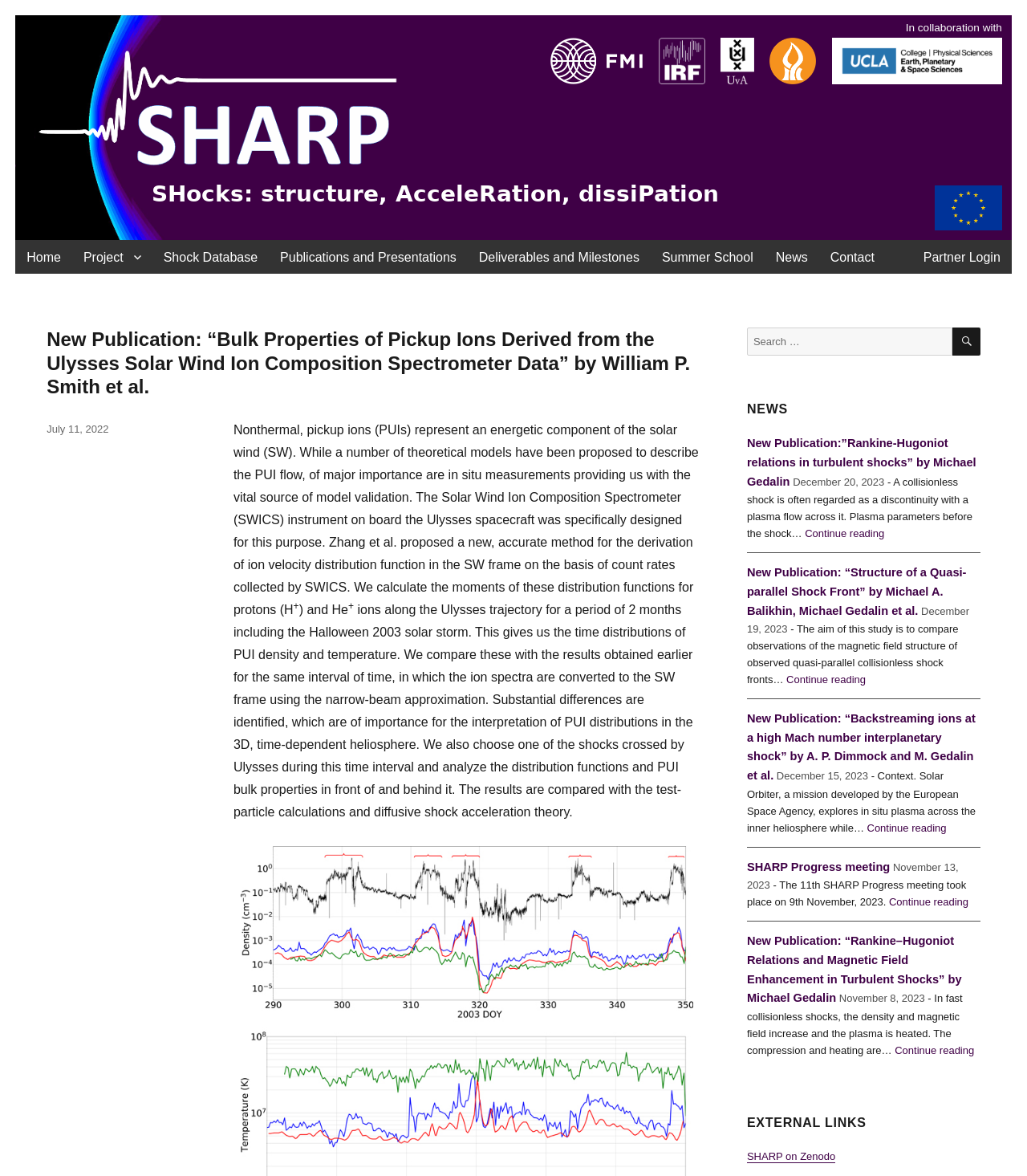Respond to the following question with a brief word or phrase:
What is the name of the project?

SHARP